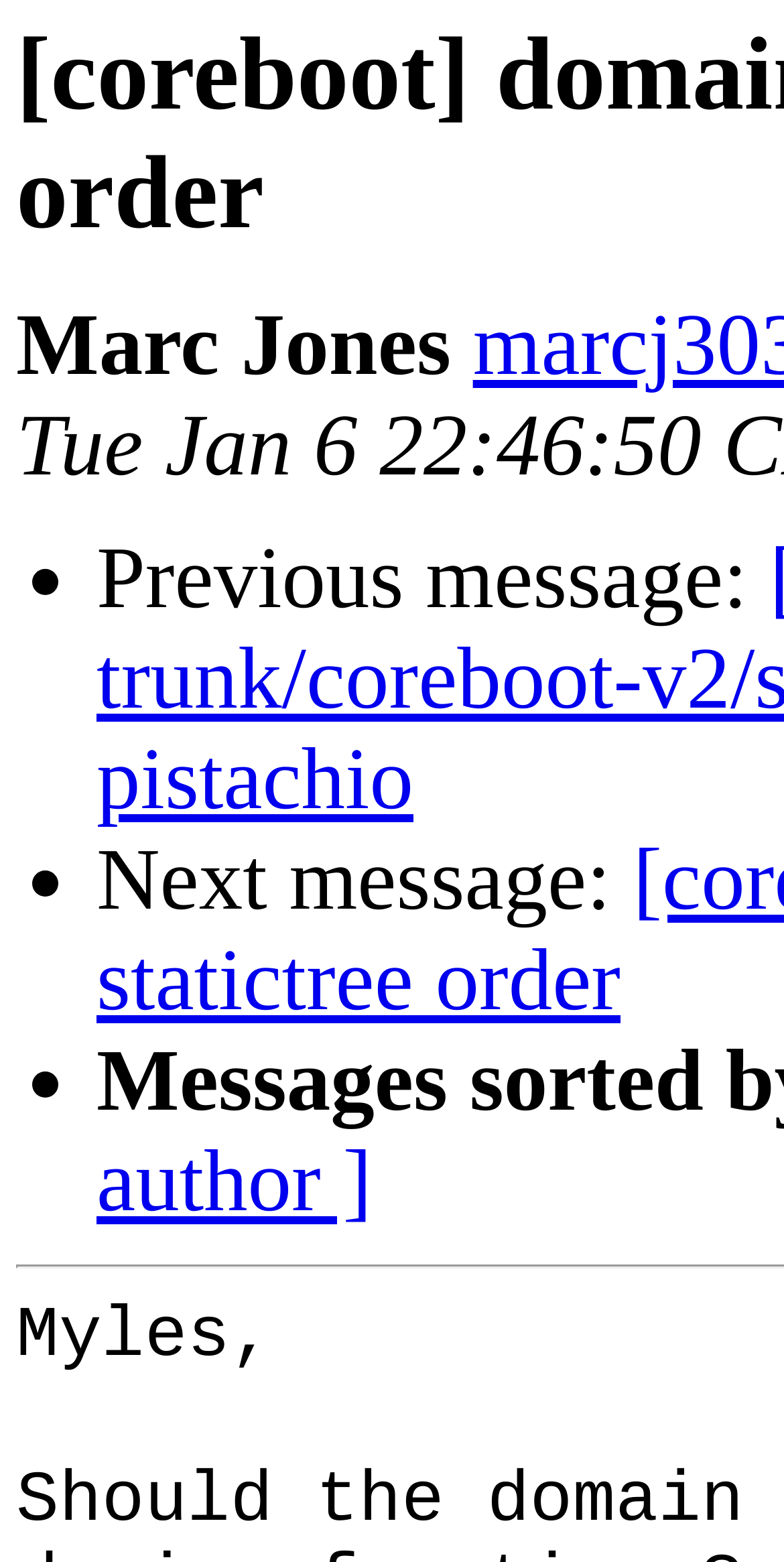Identify the title of the webpage and provide its text content.

[coreboot] domain vs device statictree order